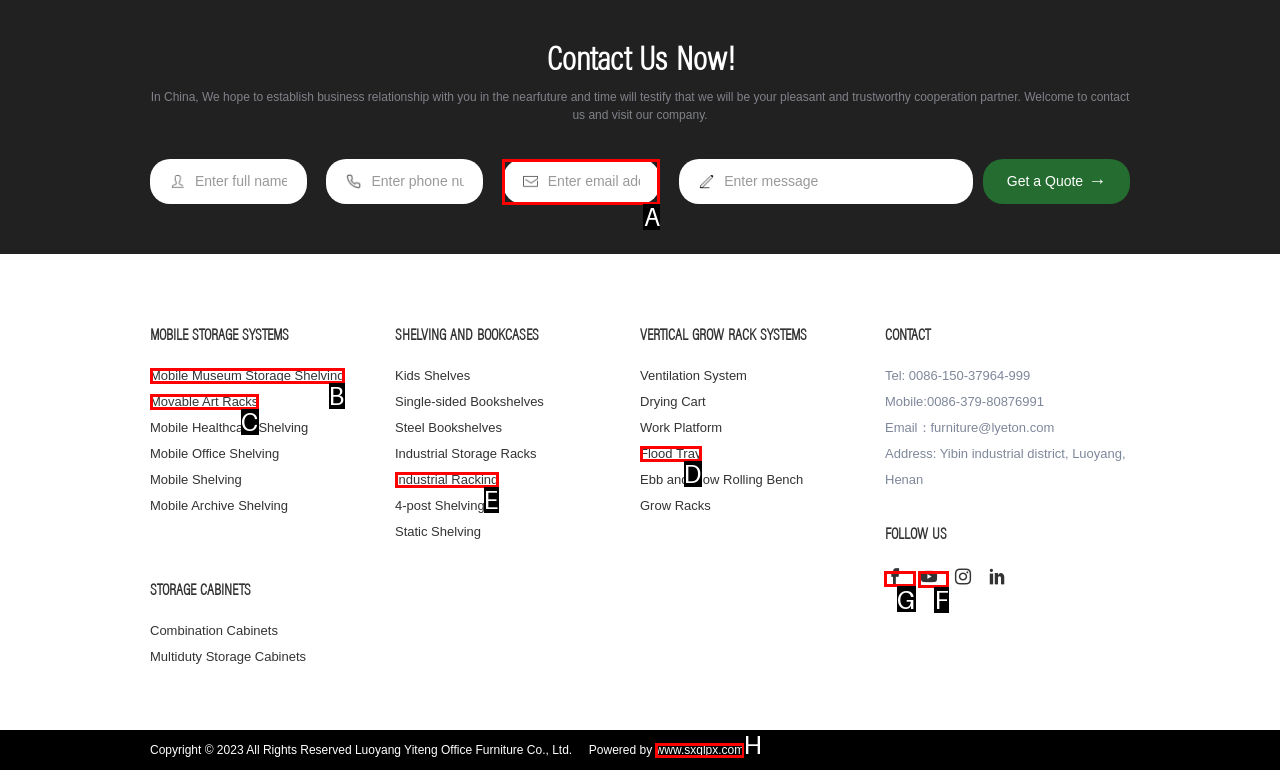Given the task: Search, point out the letter of the appropriate UI element from the marked options in the screenshot.

None